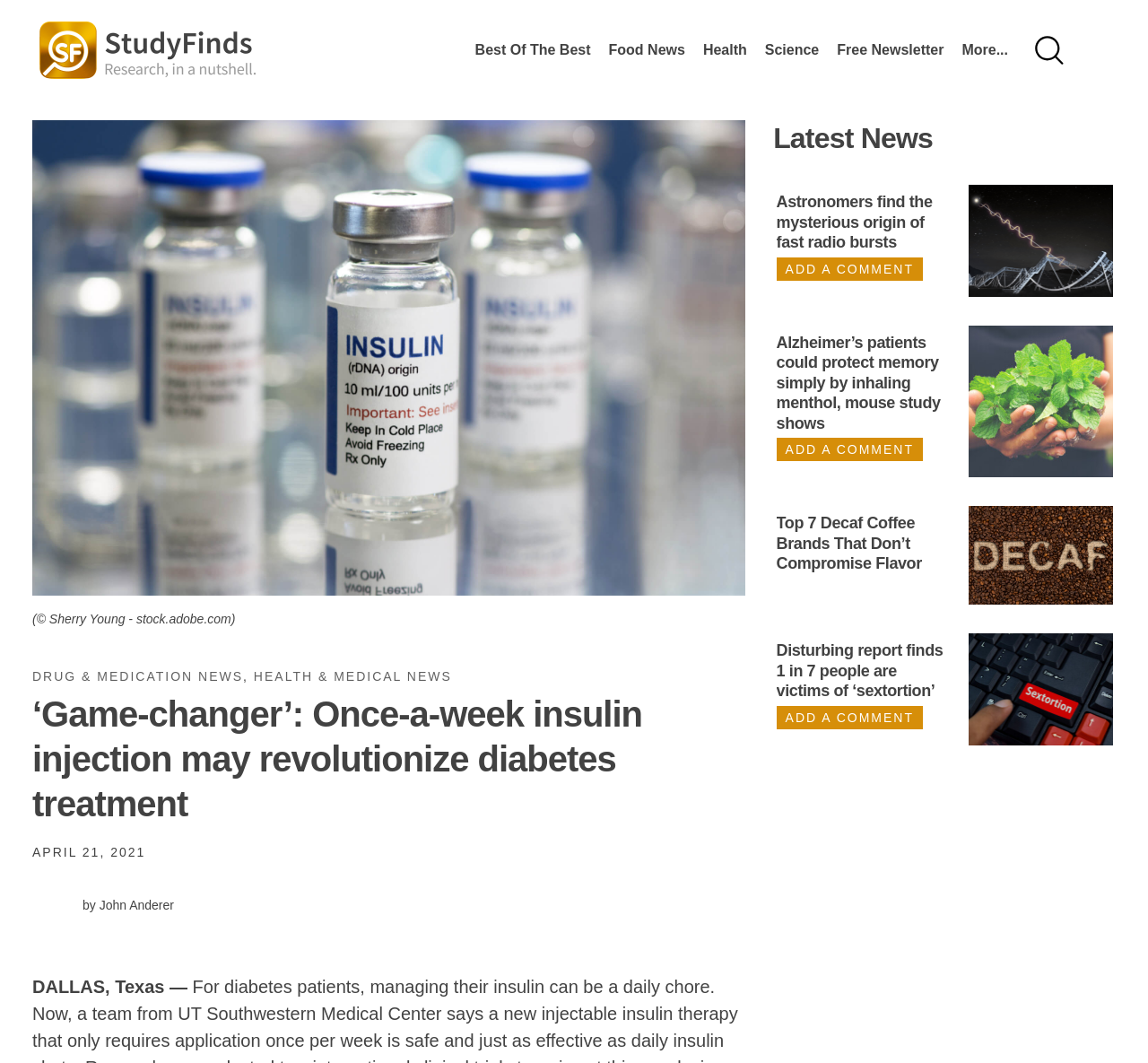How many articles are listed in the 'Latest News' section?
Please provide a full and detailed response to the question.

There are 4 articles listed in the 'Latest News' section, which are 'Astronomers find the mysterious origin of fast radio bursts', 'Alzheimer’s patients could protect memory simply by inhaling menthol, mouse study shows', 'Top 7 Decaf Coffee Brands That Don’t Compromise Flavor', and 'Disturbing report finds 1 in 7 people are victims of ‘sextortion’'.